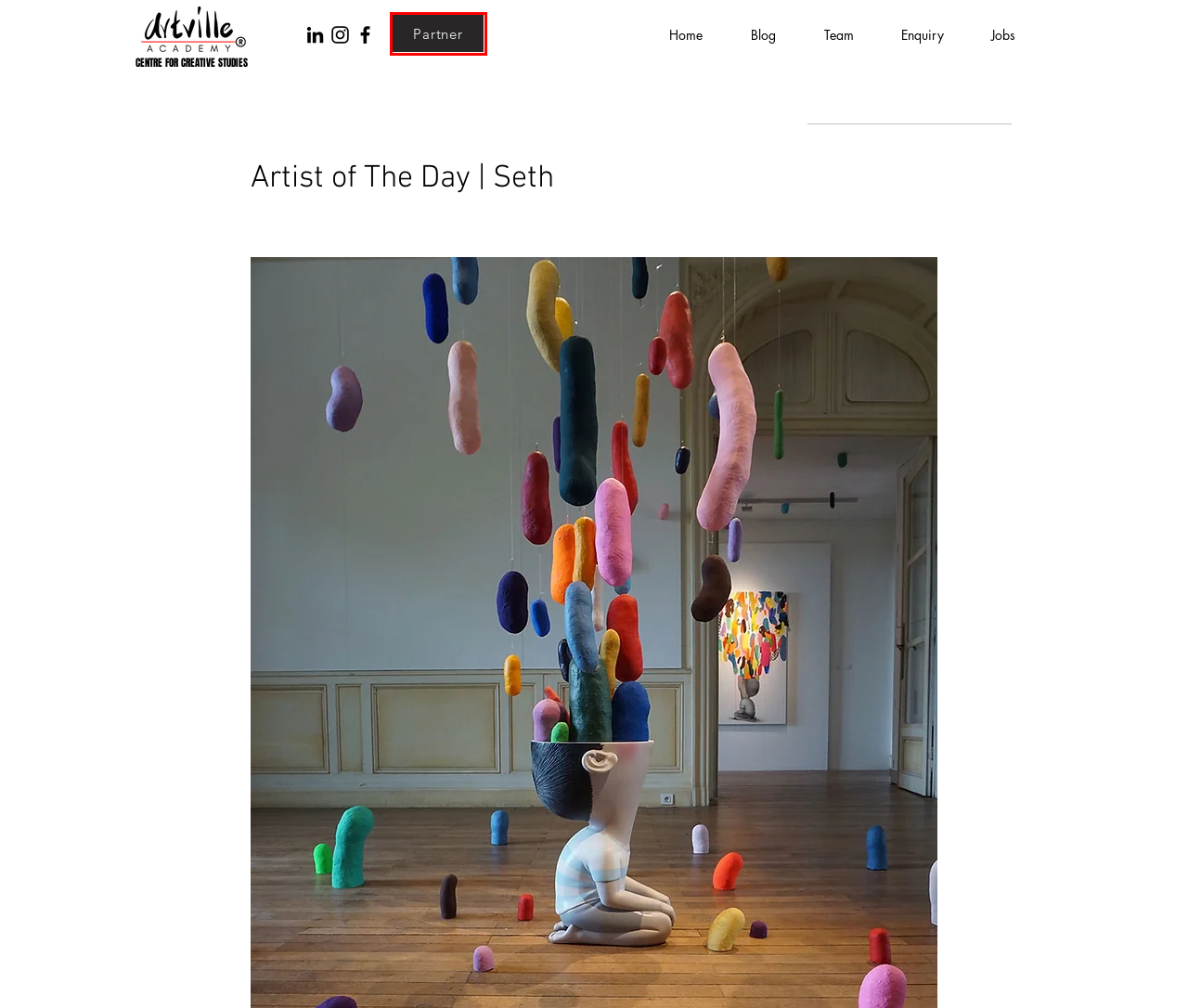Given a screenshot of a webpage with a red bounding box highlighting a UI element, determine which webpage description best matches the new webpage that appears after clicking the highlighted element. Here are the candidates:
A. Artist of the Day
B. Contact Us | Artville Academy
C. Online & Offline Art Classes | Artville Academy
D. Franchise | Artville Academy
E. Artist of the Day | Artville Academy
F. Team
G. Privacy | Artville Academy
H. Jobs | Artville Academy

D